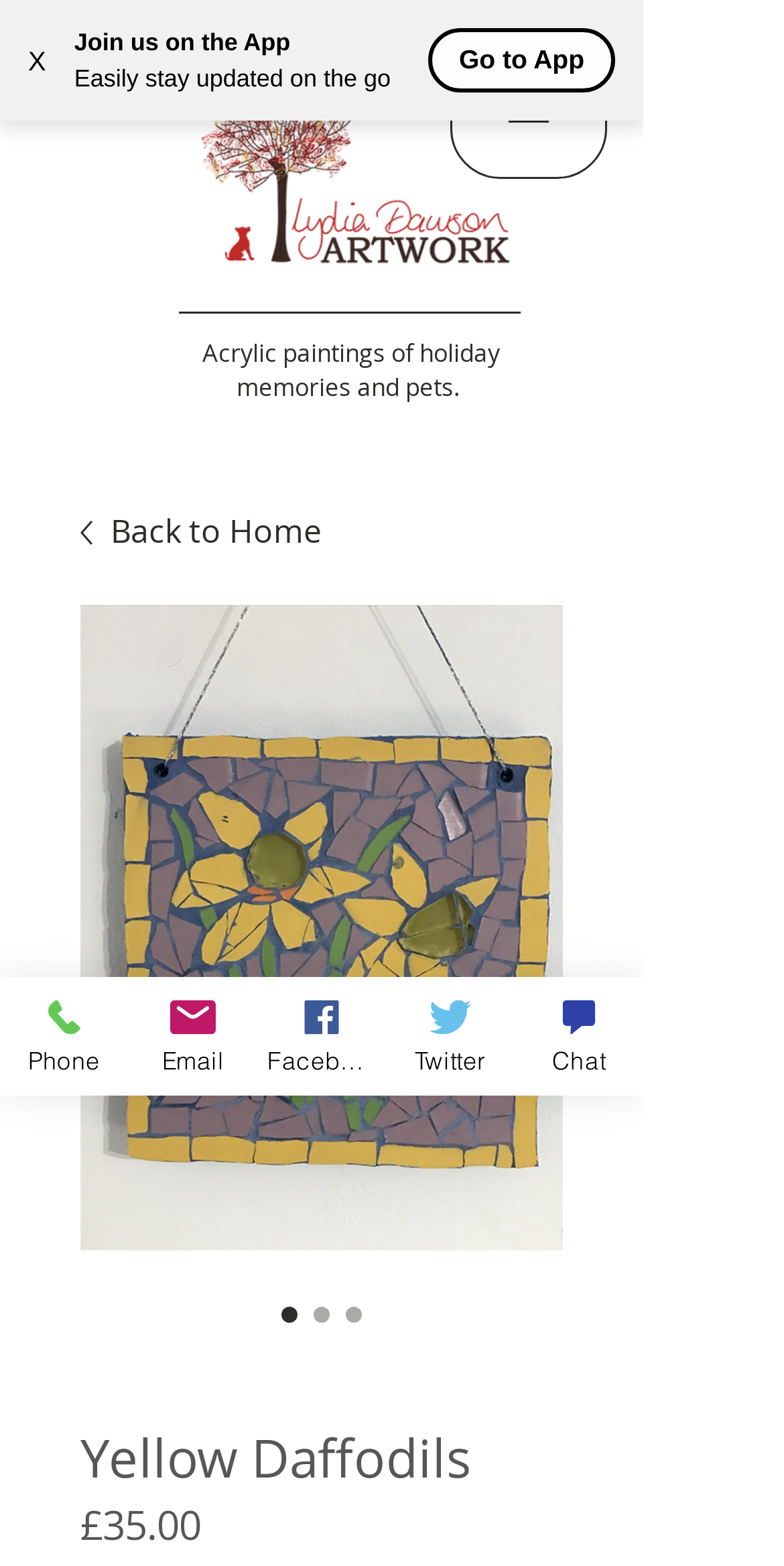Given the description "Back to Home", determine the bounding box of the corresponding UI element.

[0.103, 0.324, 0.718, 0.355]